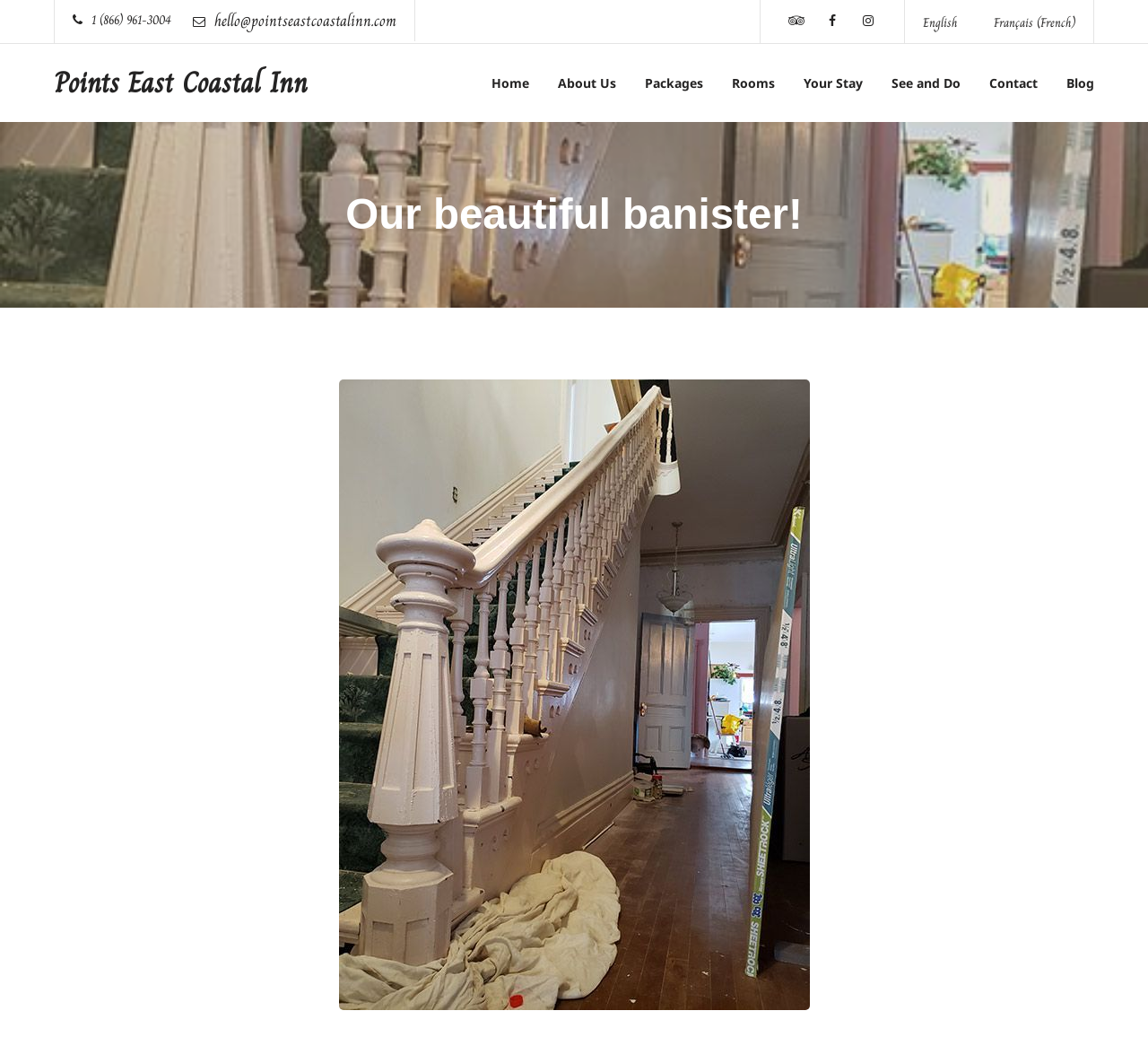Identify the bounding box coordinates of the section that should be clicked to achieve the task described: "Go to the Home page".

[0.428, 0.059, 0.473, 0.101]